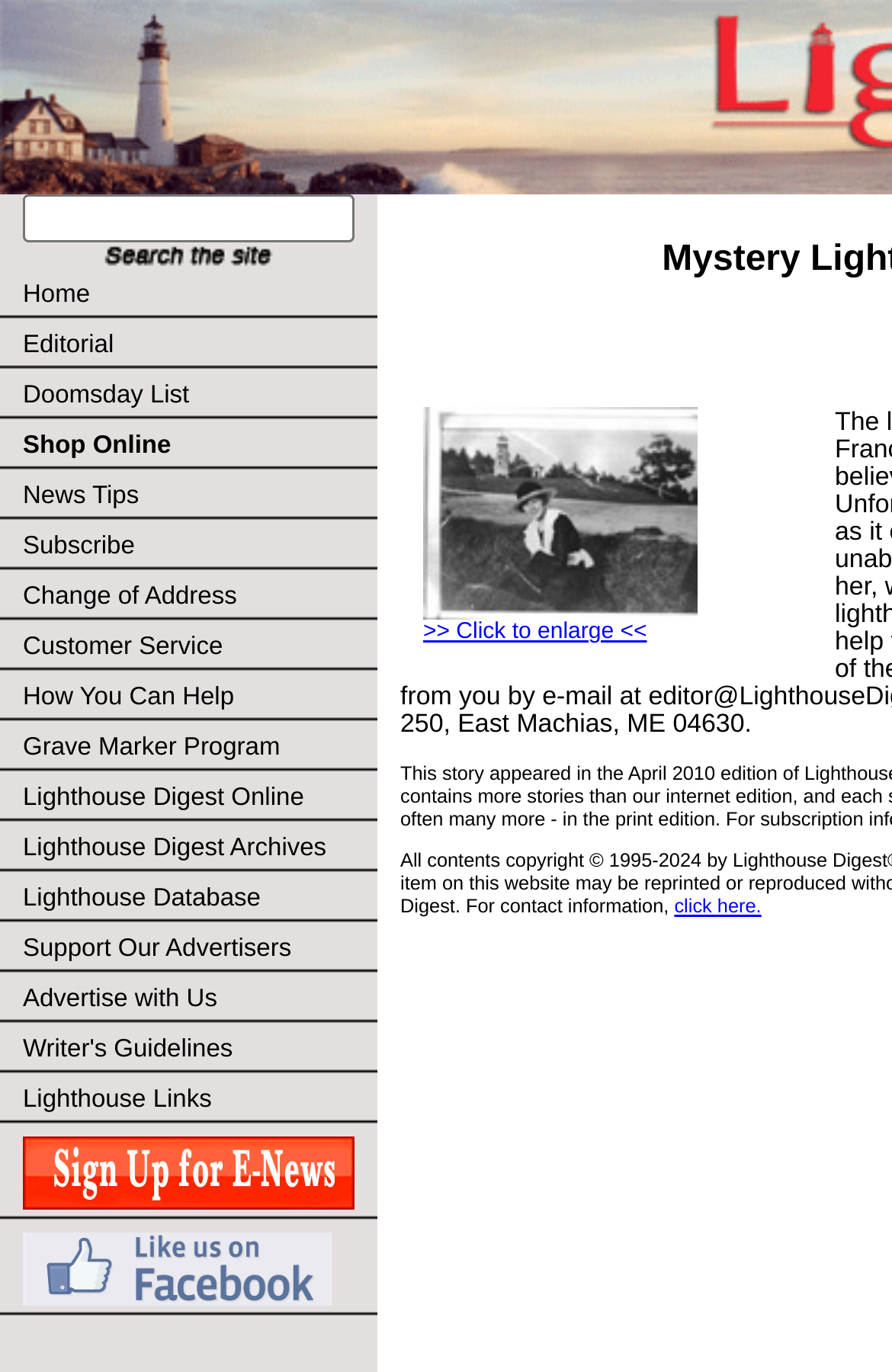Determine the bounding box coordinates of the clickable region to follow the instruction: "Enlarge the picture".

[0.474, 0.44, 0.782, 0.455]